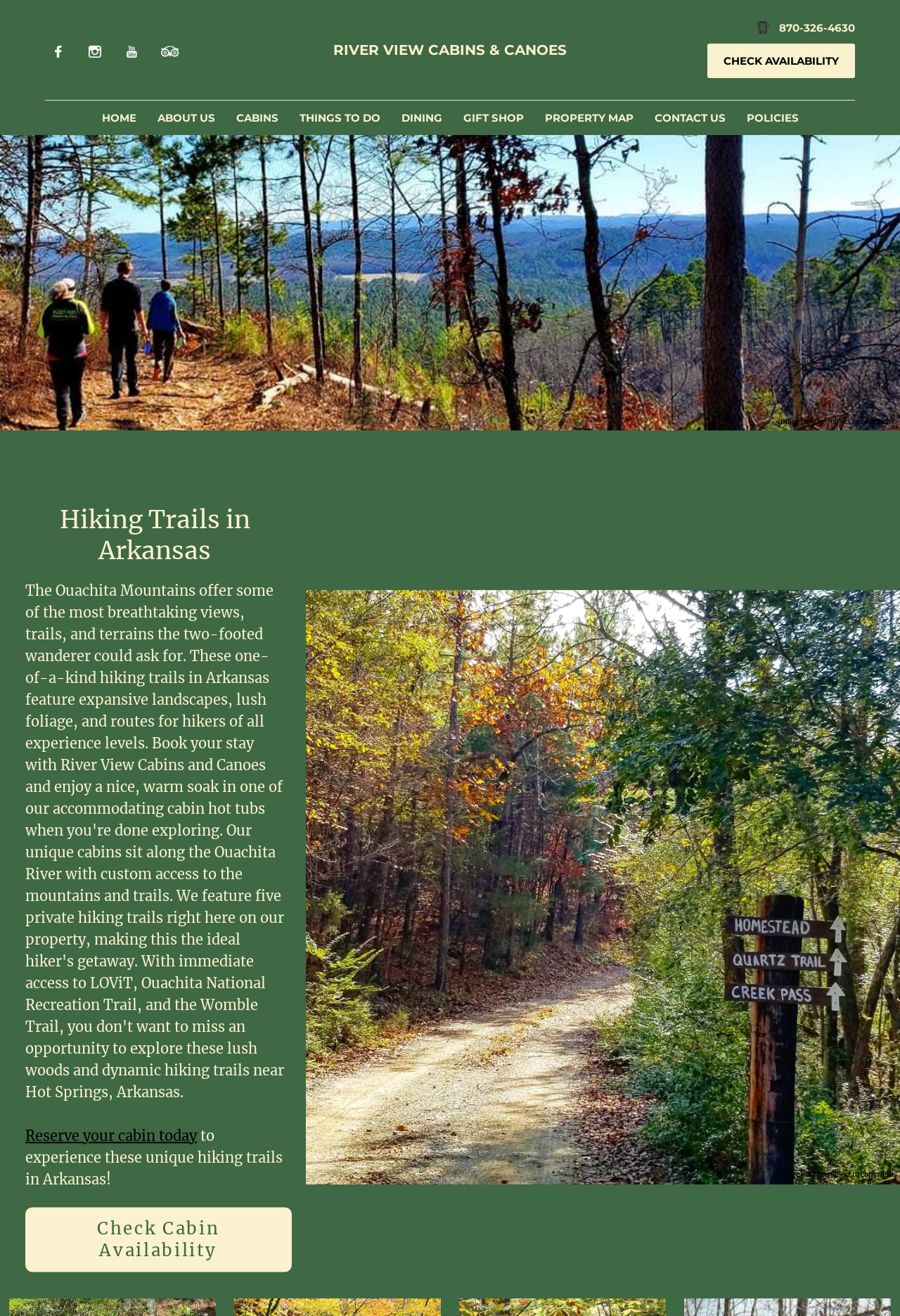Explain the webpage in detail.

The webpage is about River View Cabins and Canoes, a retreat in Arkansas that offers access to various hiking trails. At the top of the page, there is a row of social media links, including Facebook, Instagram, Youtube, and TripAdvisor, followed by the website's logo and a phone number with an accompanying phone icon. 

Below this, there is a navigation menu with links to different sections of the website, including Home, About Us, Cabins, Things to Do, Dining, Gift Shop, Property Map, Contact Us, and Policies. 

The main content of the page is divided into two sections. On the left, there is a heading that reads "Hiking Trails in Arkansas" and a paragraph of text that describes the hiking trails in the Ouachita Mountains, highlighting their unique features and encouraging visitors to book a stay with River View Cabins and Canoes. The text is accompanied by a call-to-action link to reserve a cabin. 

On the right, there is a large image of a person hiking, which takes up most of the page's width. At the bottom of the page, there are two notices stating that the images may be subject to copyright. Additionally, there is a button to check cabin availability.